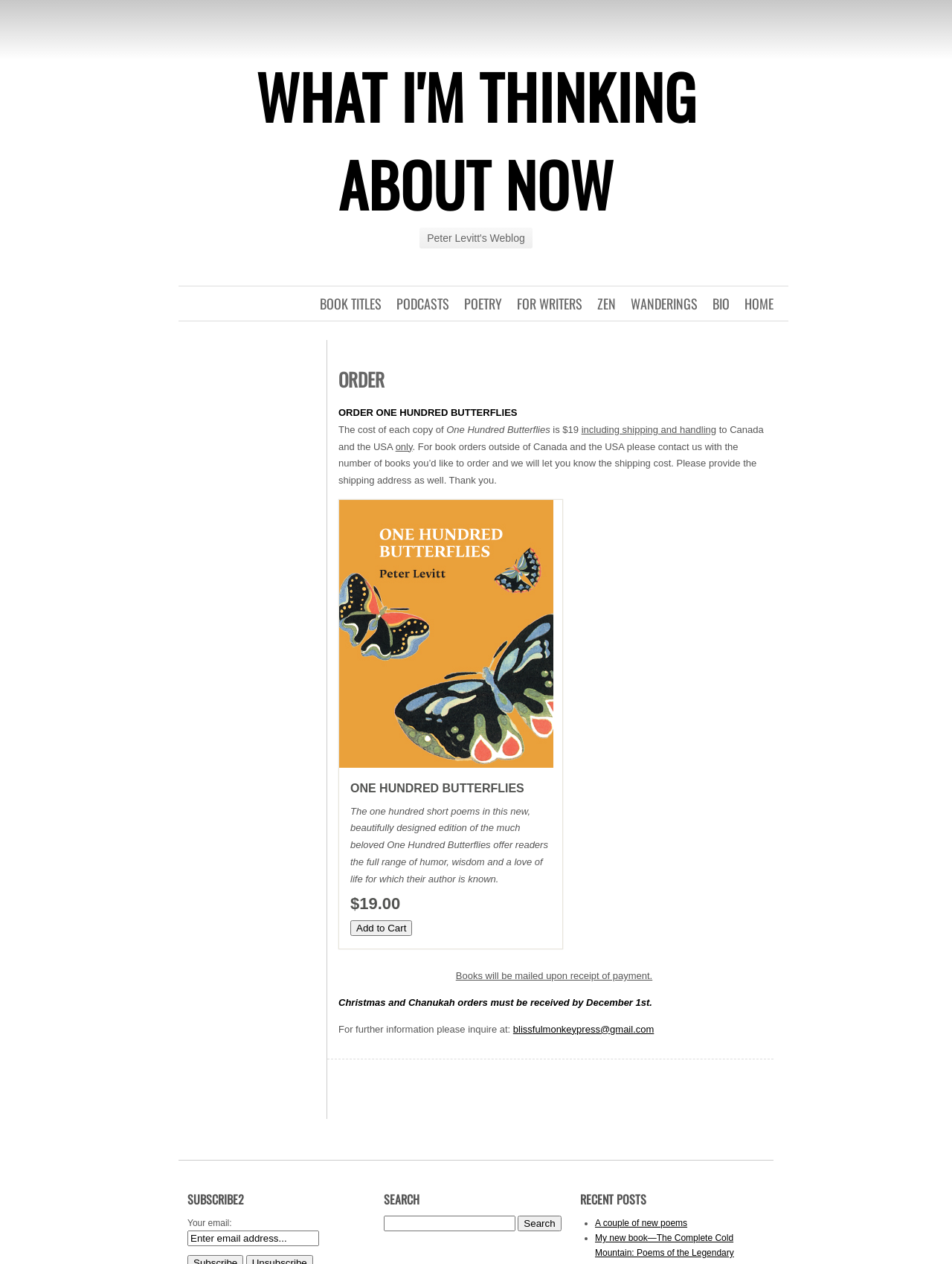With reference to the screenshot, provide a detailed response to the question below:
How much does the book 'One Hundred Butterflies' cost?

I found the price of the book by looking at the StaticText element with the text '$19.00' which is located near the book description.